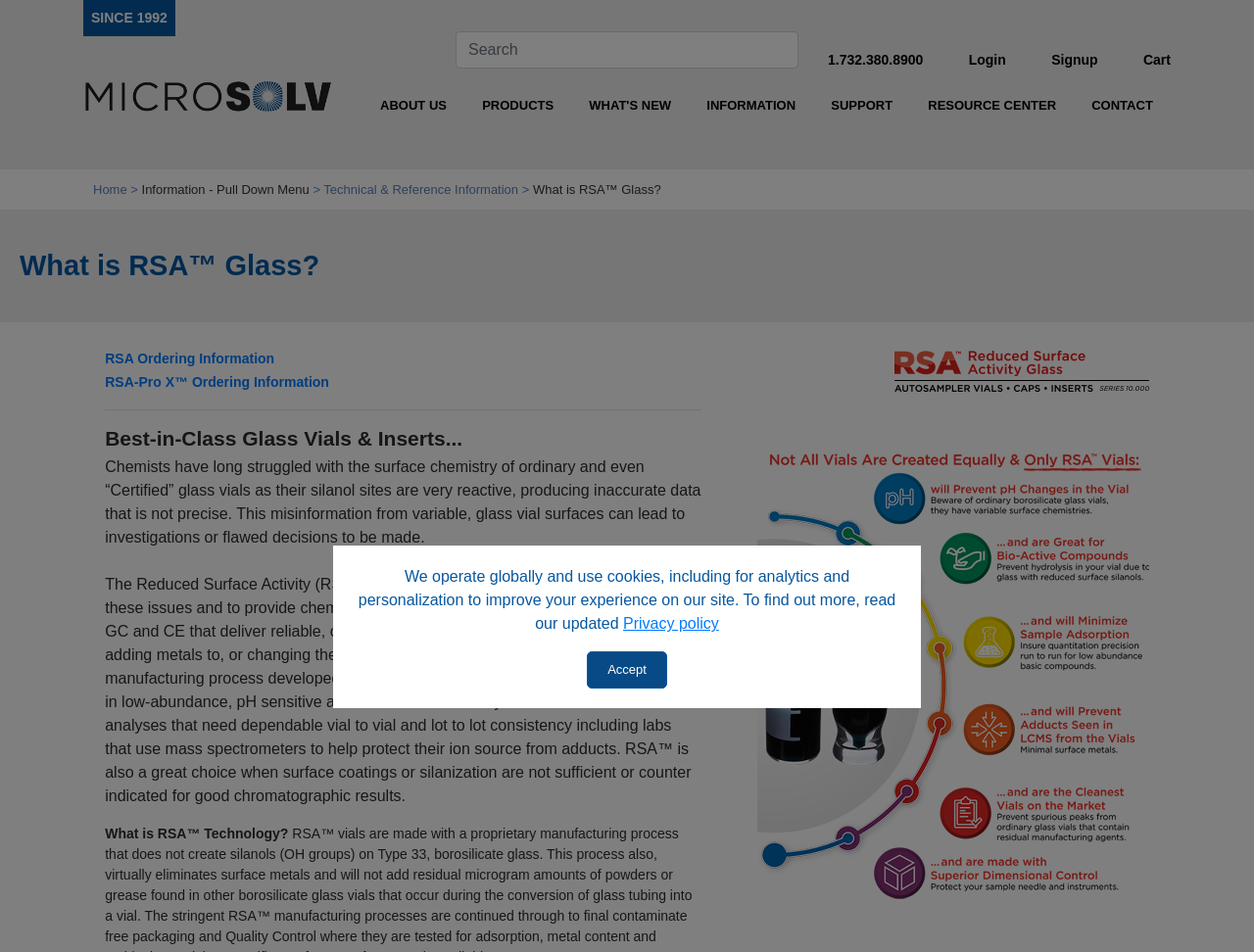Pinpoint the bounding box coordinates of the area that must be clicked to complete this instruction: "Go to the ABOUT US page".

[0.297, 0.092, 0.362, 0.129]